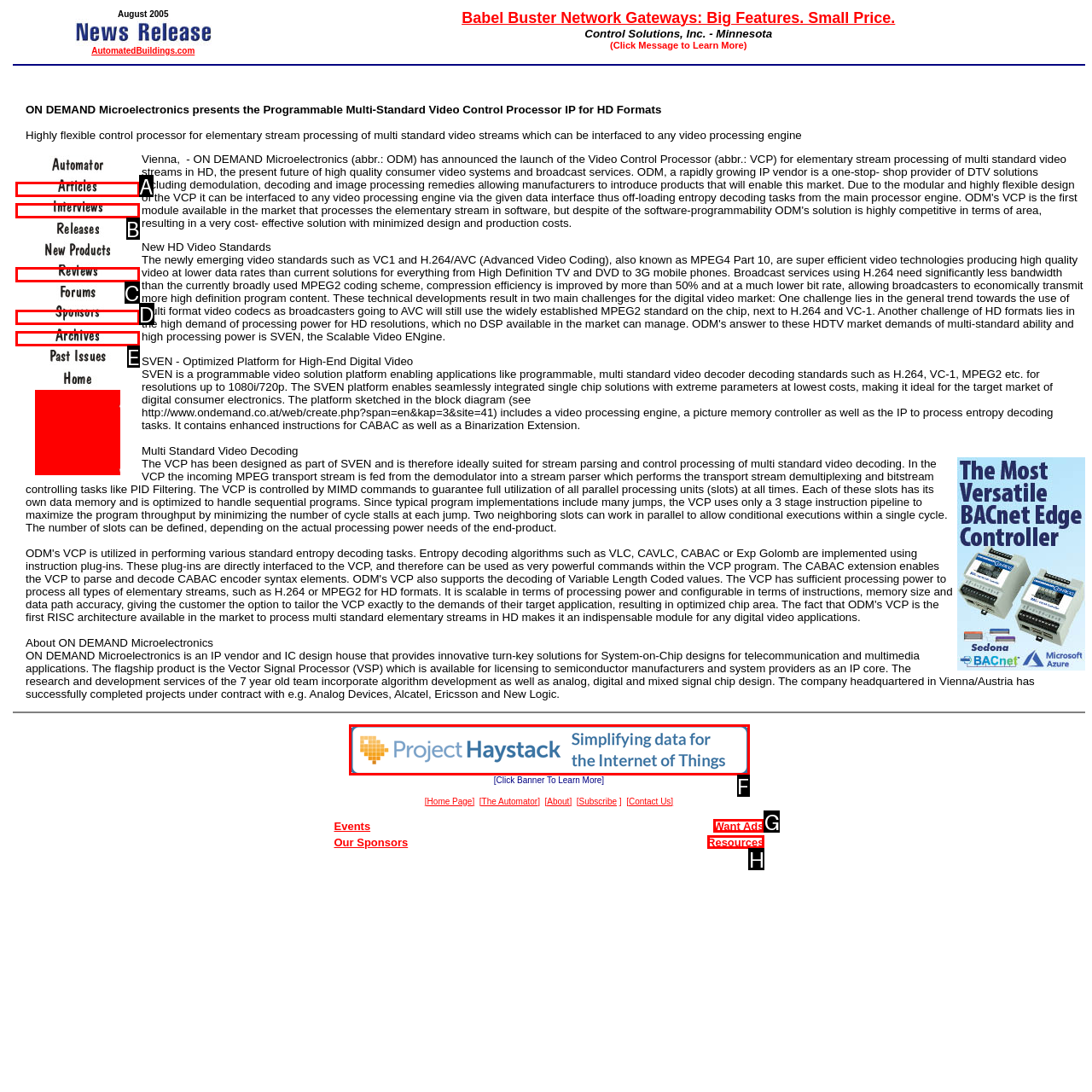Which HTML element should be clicked to perform the following task: Explore Products
Reply with the letter of the appropriate option.

None